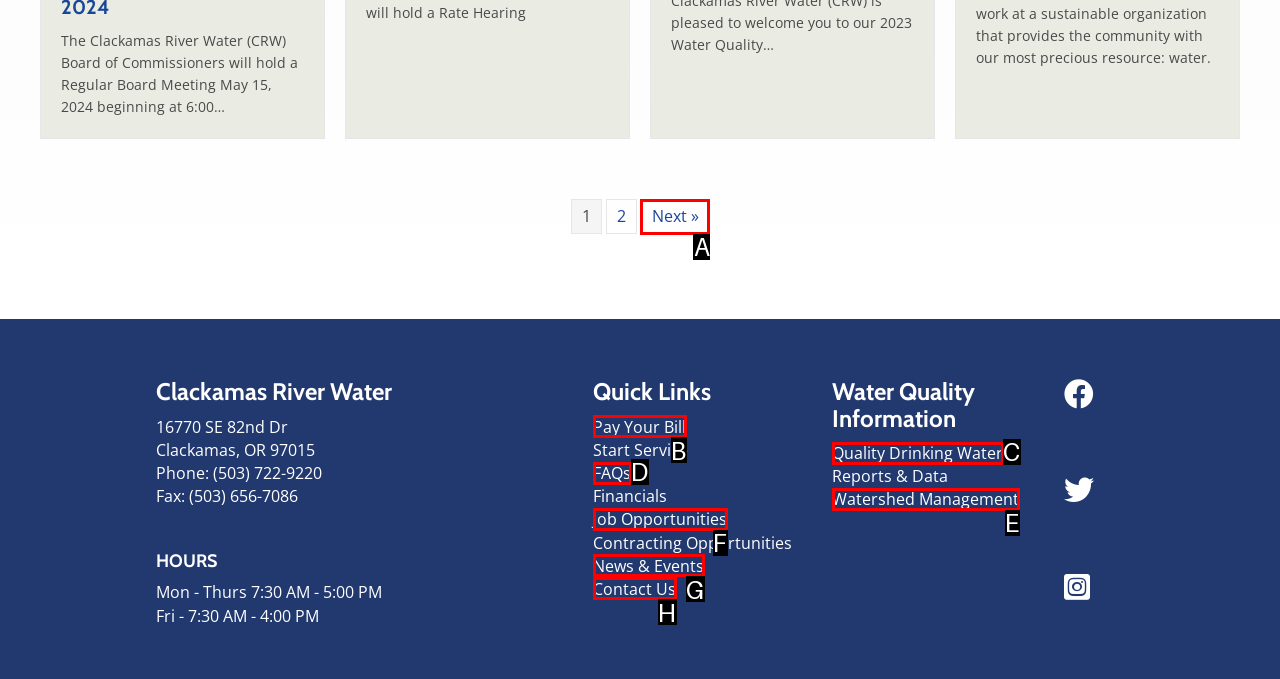Identify the HTML element that best matches the description: Job Opportunities. Provide your answer by selecting the corresponding letter from the given options.

F